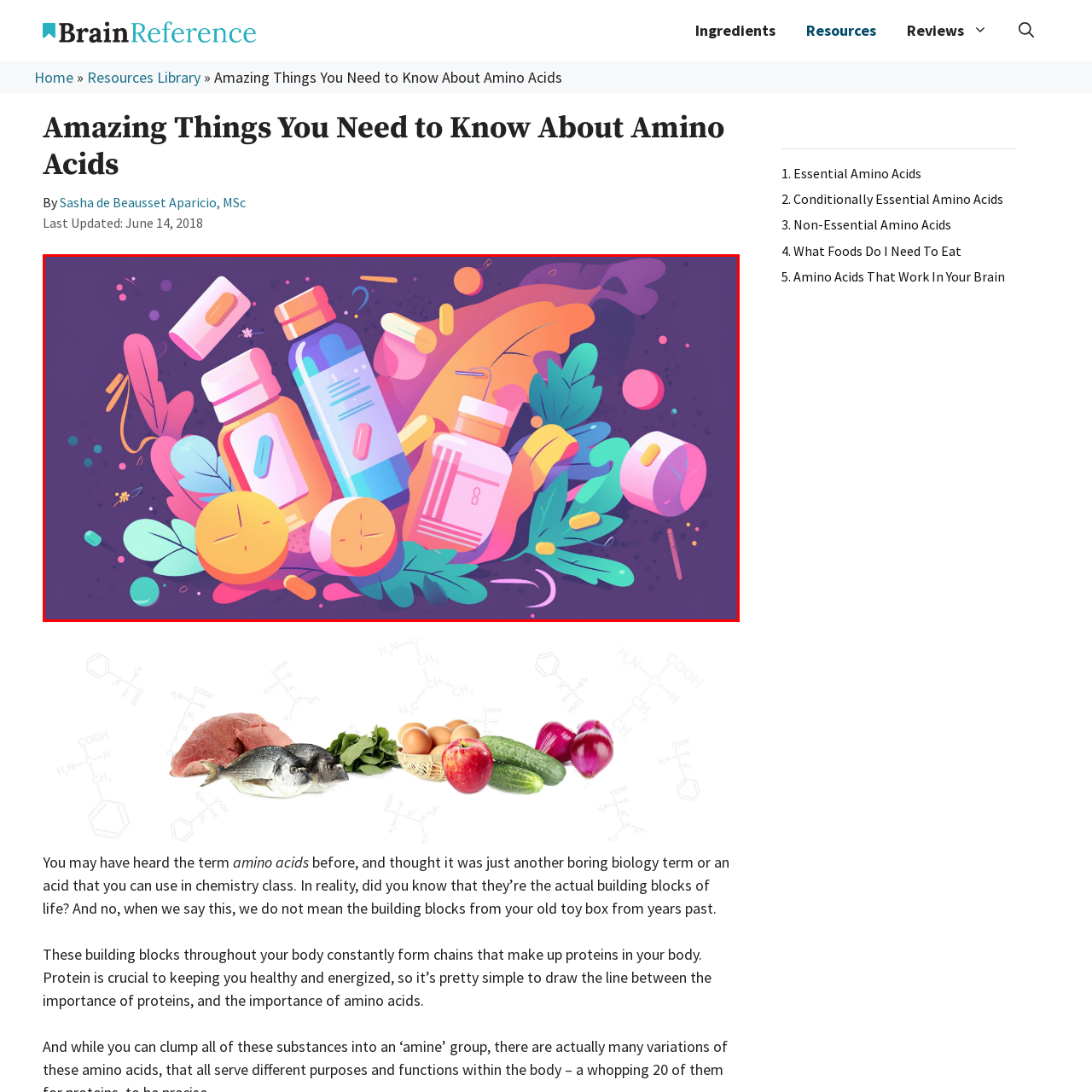Concentrate on the image section marked by the red rectangle and answer the following question comprehensively, using details from the image: What shapes are the containers stylized as?

The containers are stylized, showcasing different shapes, such as a pink bottle, a blue bottle with a sleek design, and a white container, which adds to the overall visual appeal and diversity of the illustration.